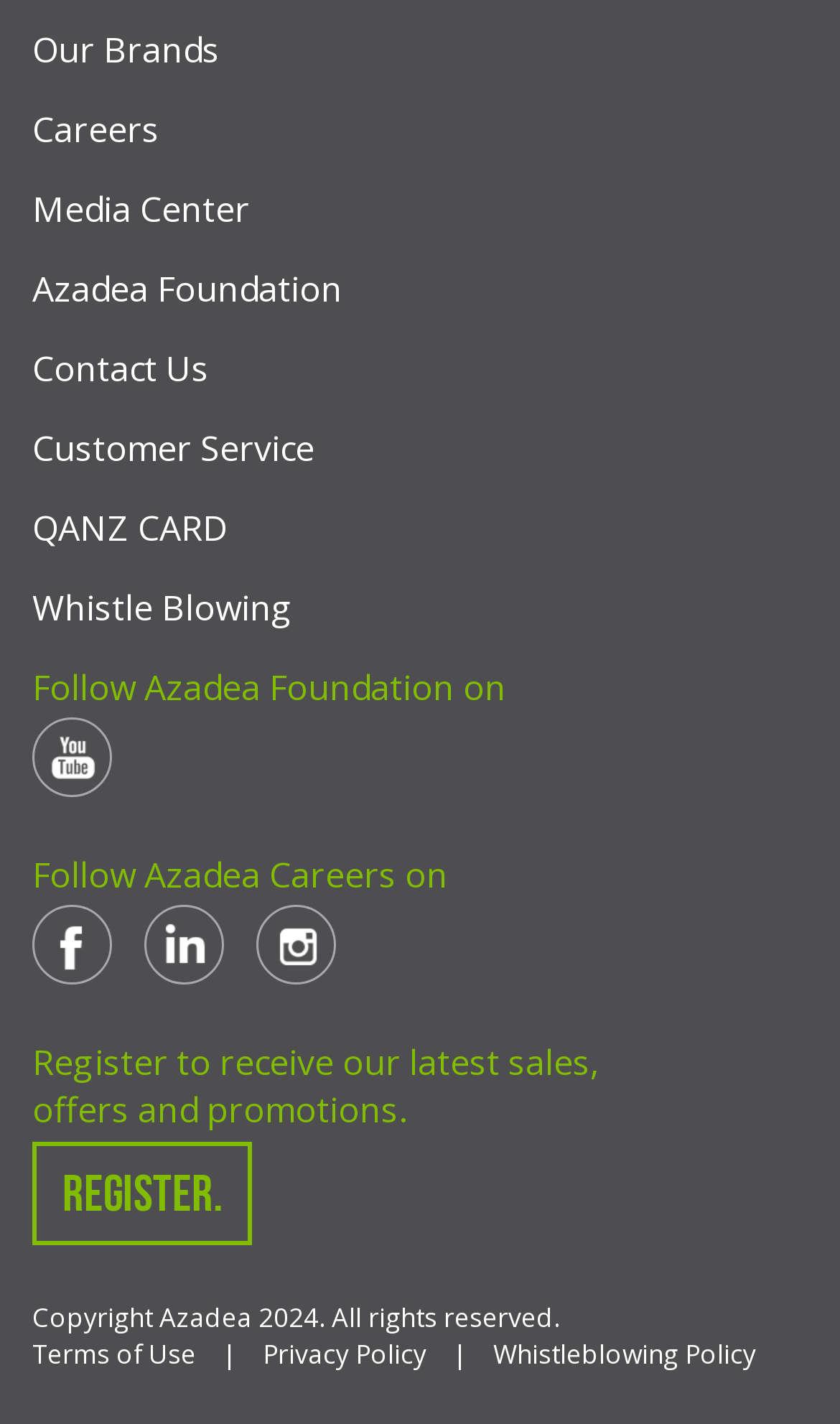What is the purpose of the 'REGISTER' button?
Using the information from the image, give a concise answer in one word or a short phrase.

To receive sales and promotions